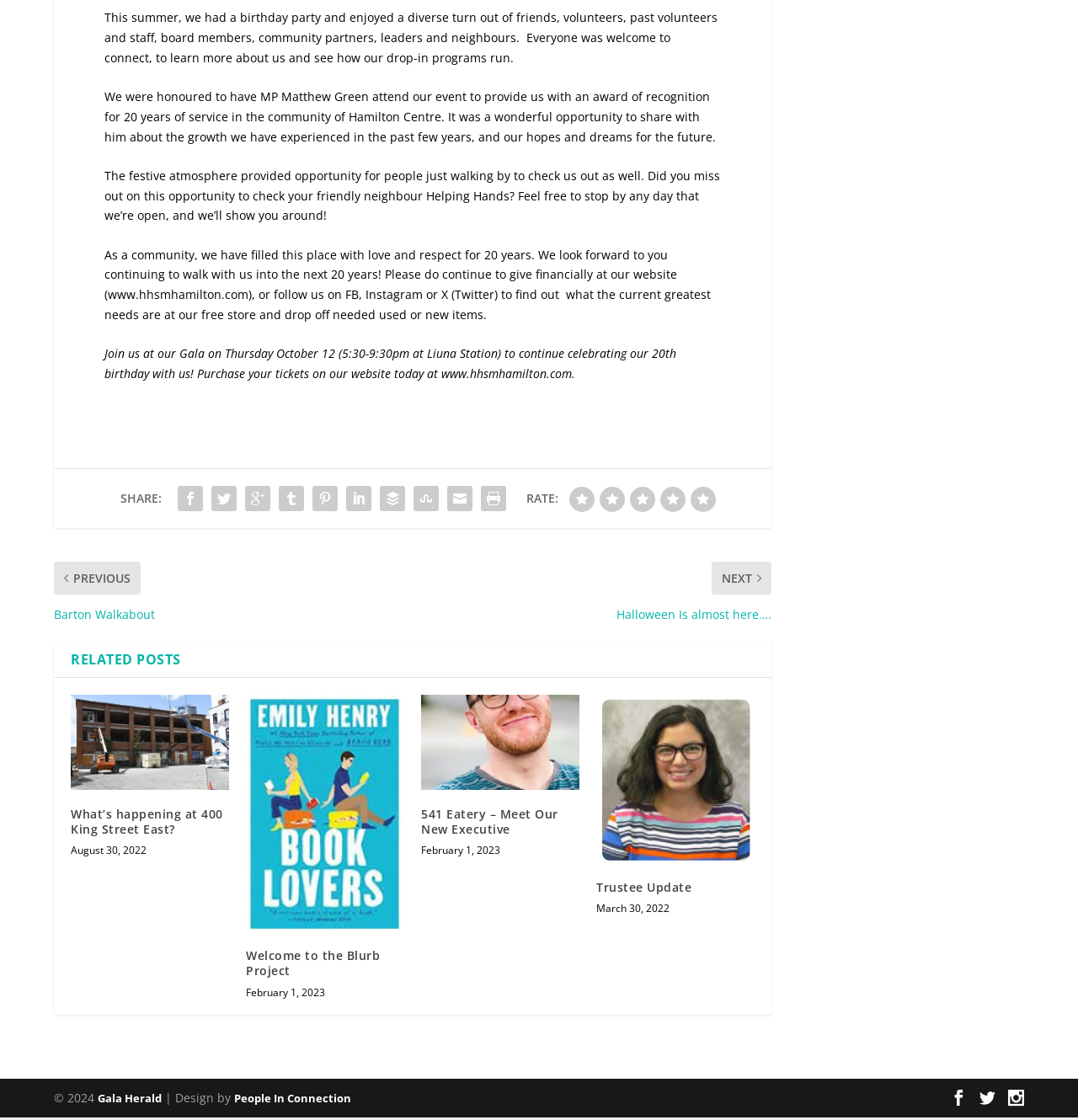Determine the bounding box coordinates of the section to be clicked to follow the instruction: "Click the Facebook link". The coordinates should be given as four float numbers between 0 and 1, formatted as [left, top, right, bottom].

[0.161, 0.327, 0.192, 0.357]